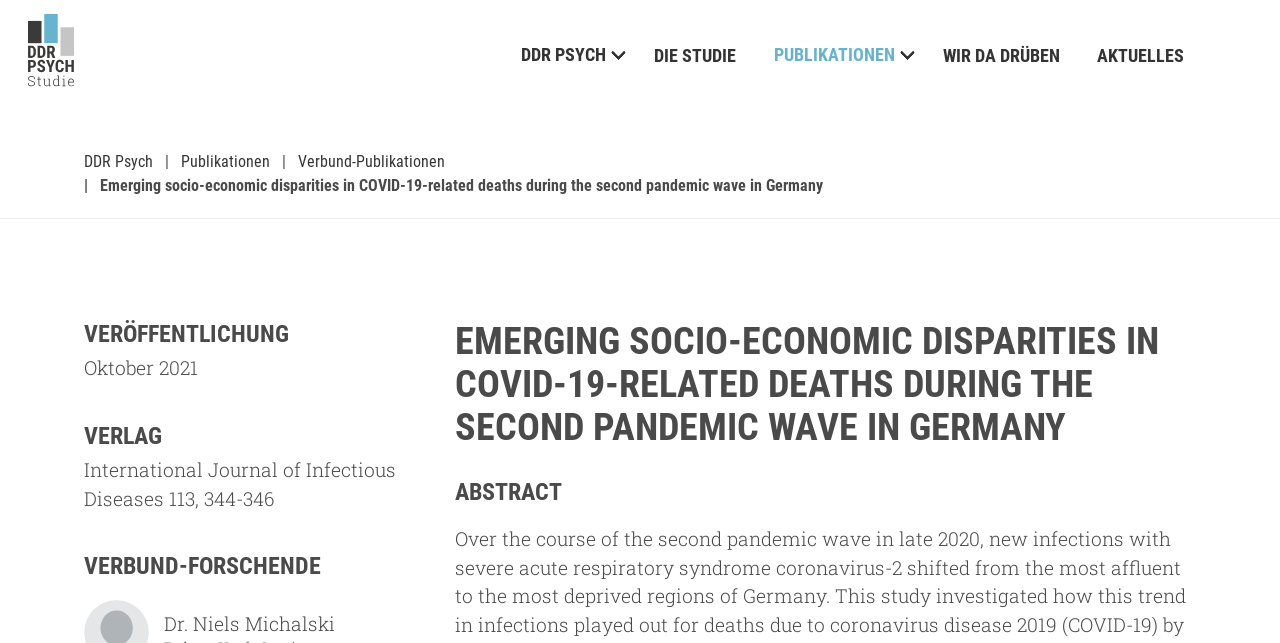Determine the primary headline of the webpage.

EMERGING SOCIO-ECONOMIC DISPARITIES IN COVID-19-RELATED DEATHS DURING THE SECOND PANDEMIC WAVE IN GERMANY